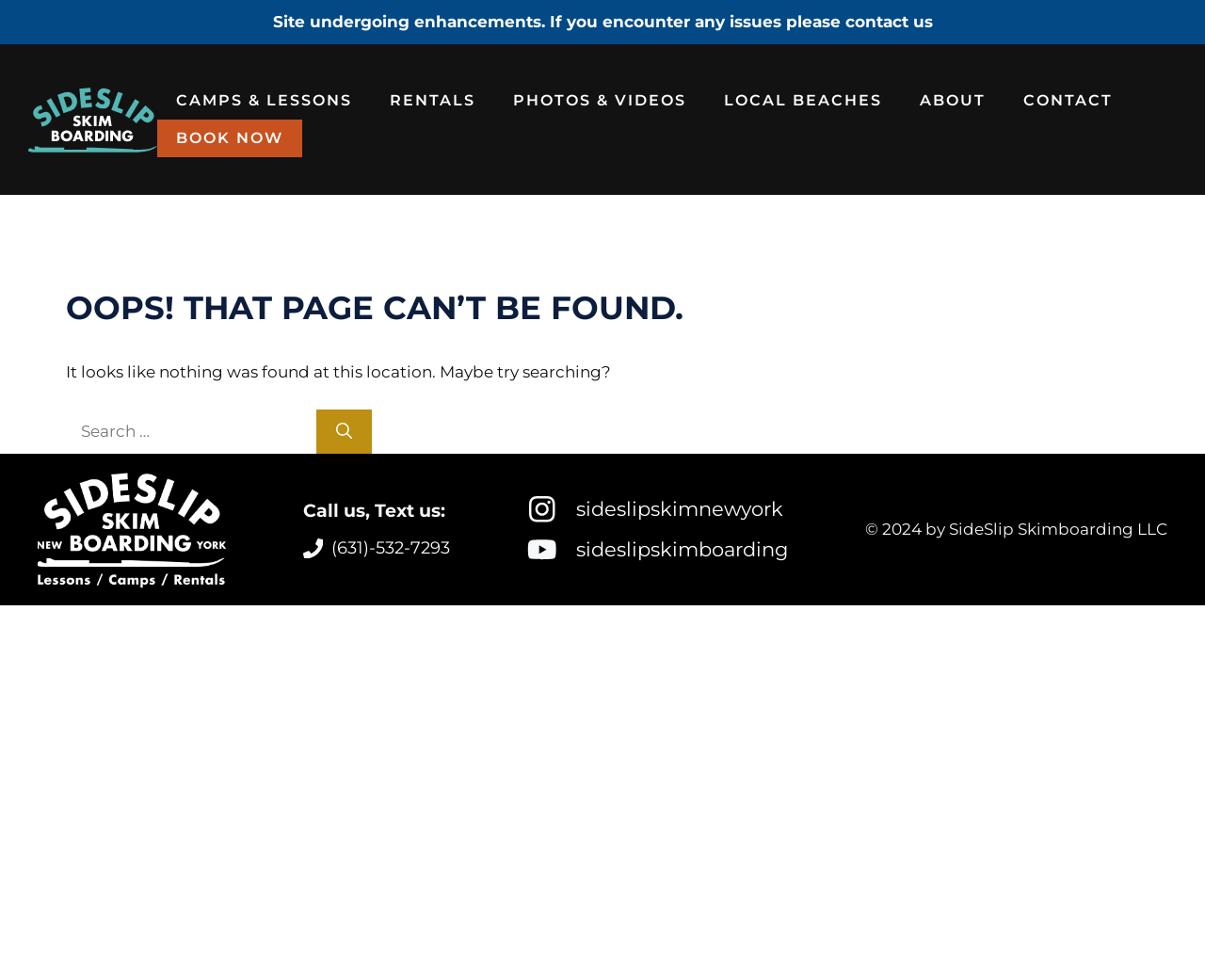Can you pinpoint the bounding box coordinates for the clickable element required for this instruction: "Contact us"? The coordinates should be four float numbers between 0 and 1, i.e., [left, top, right, bottom].

[0.833, 0.084, 0.939, 0.122]